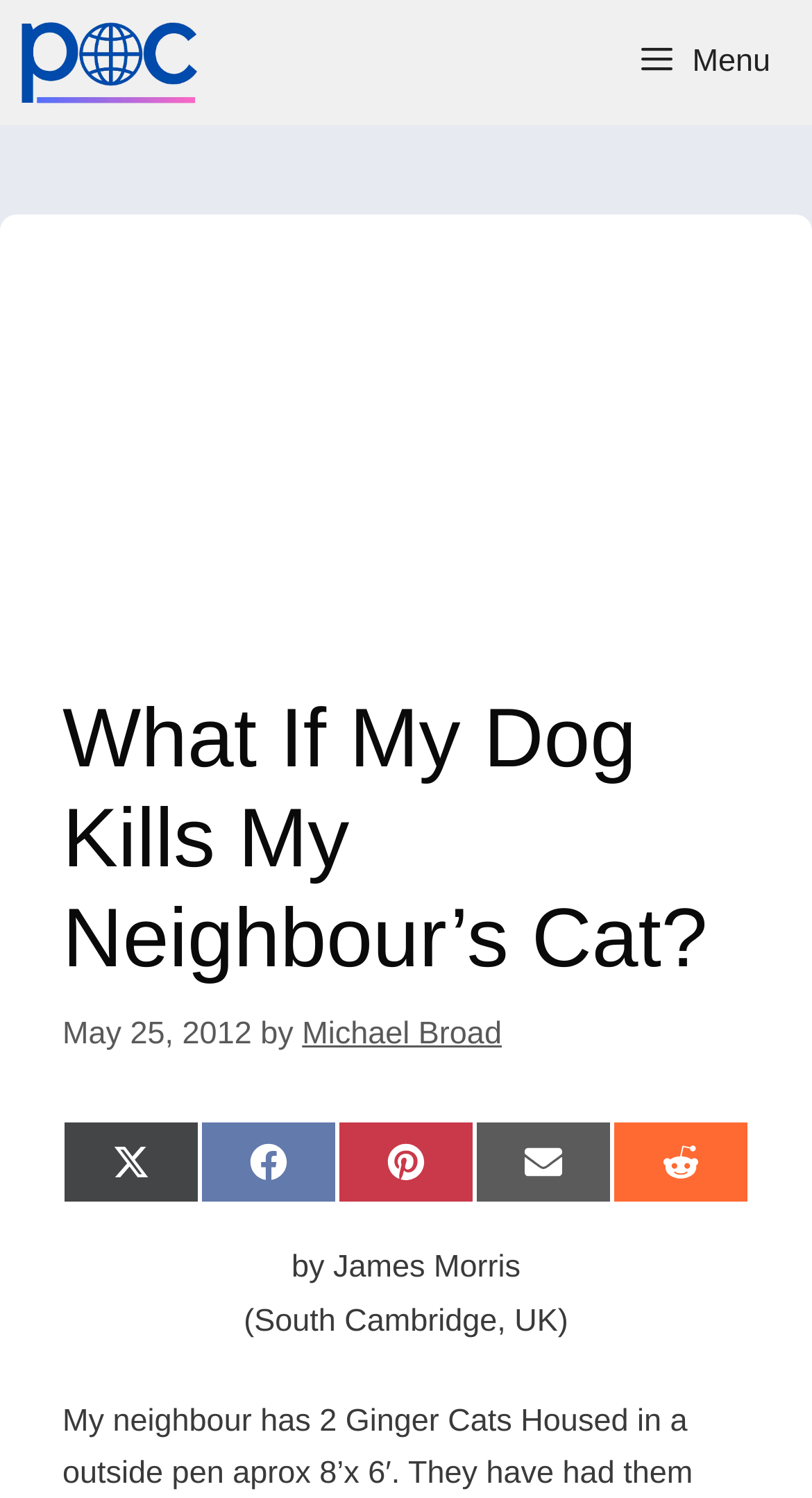Identify the bounding box coordinates of the region that should be clicked to execute the following instruction: "Share on Twitter".

[0.077, 0.748, 0.246, 0.804]